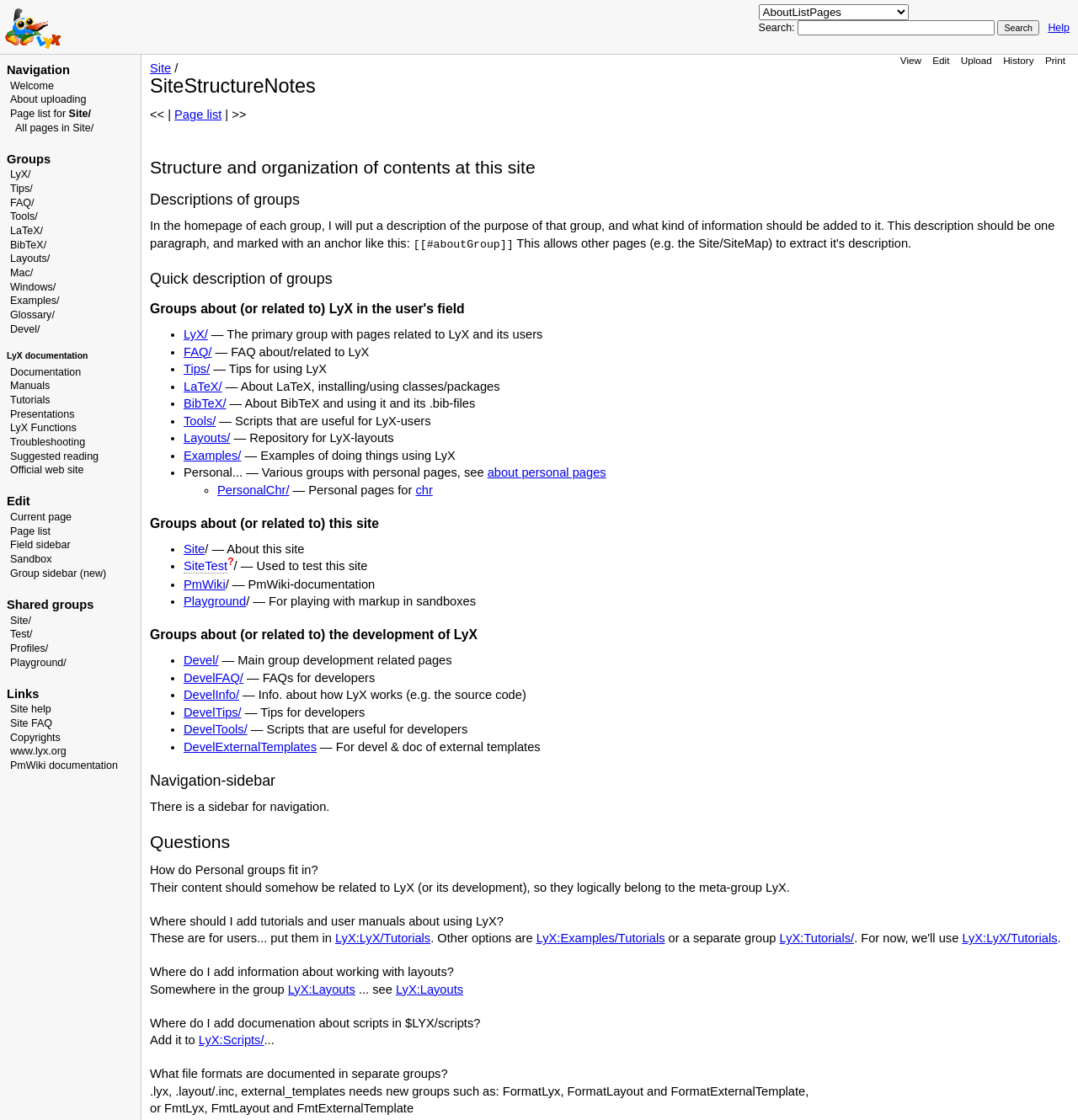What is the purpose of the search box?
Look at the image and answer with only one word or phrase.

To search the wiki